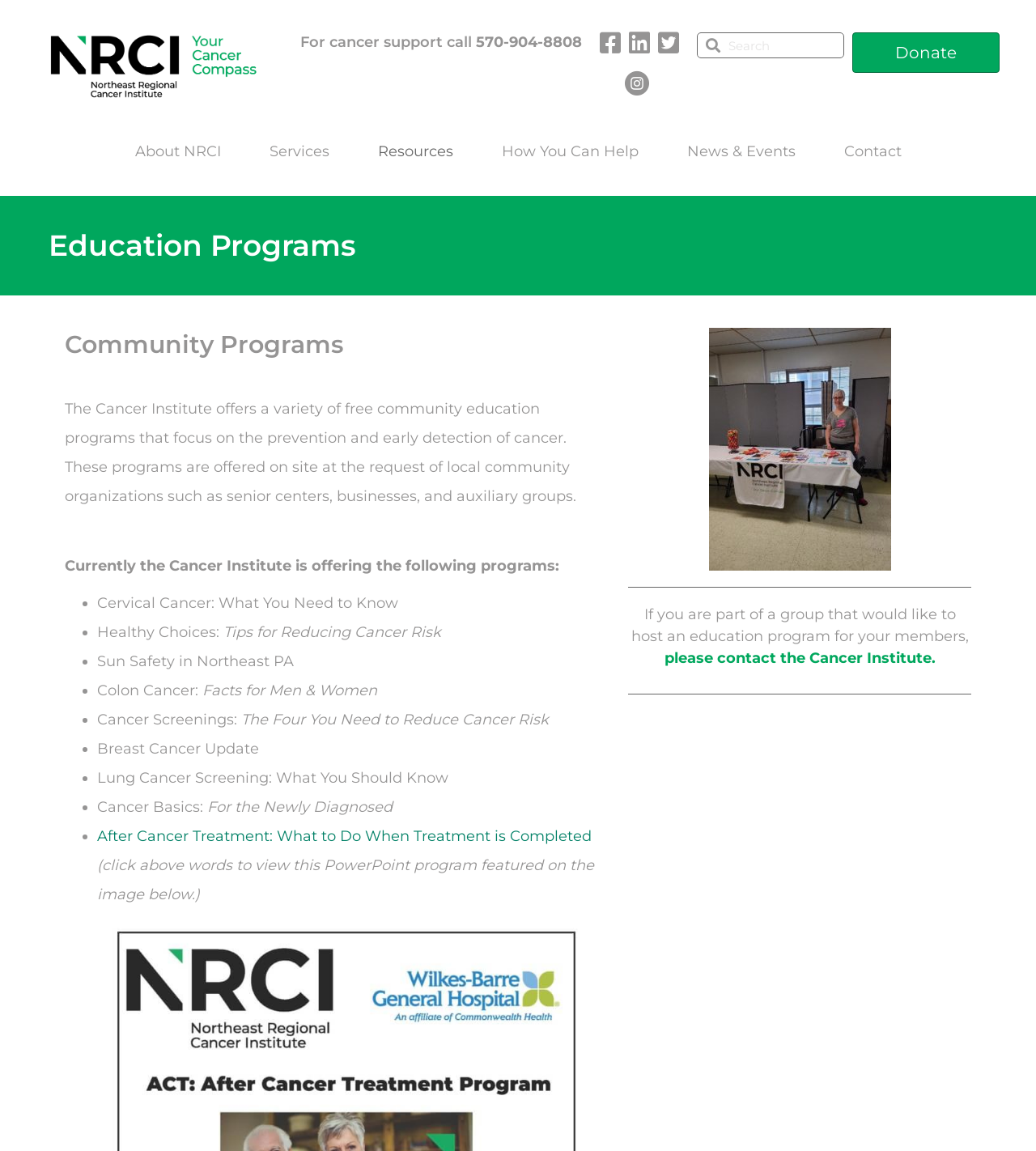Answer with a single word or phrase: 
What is the name of the institute offering community education programs?

The Cancer Institute